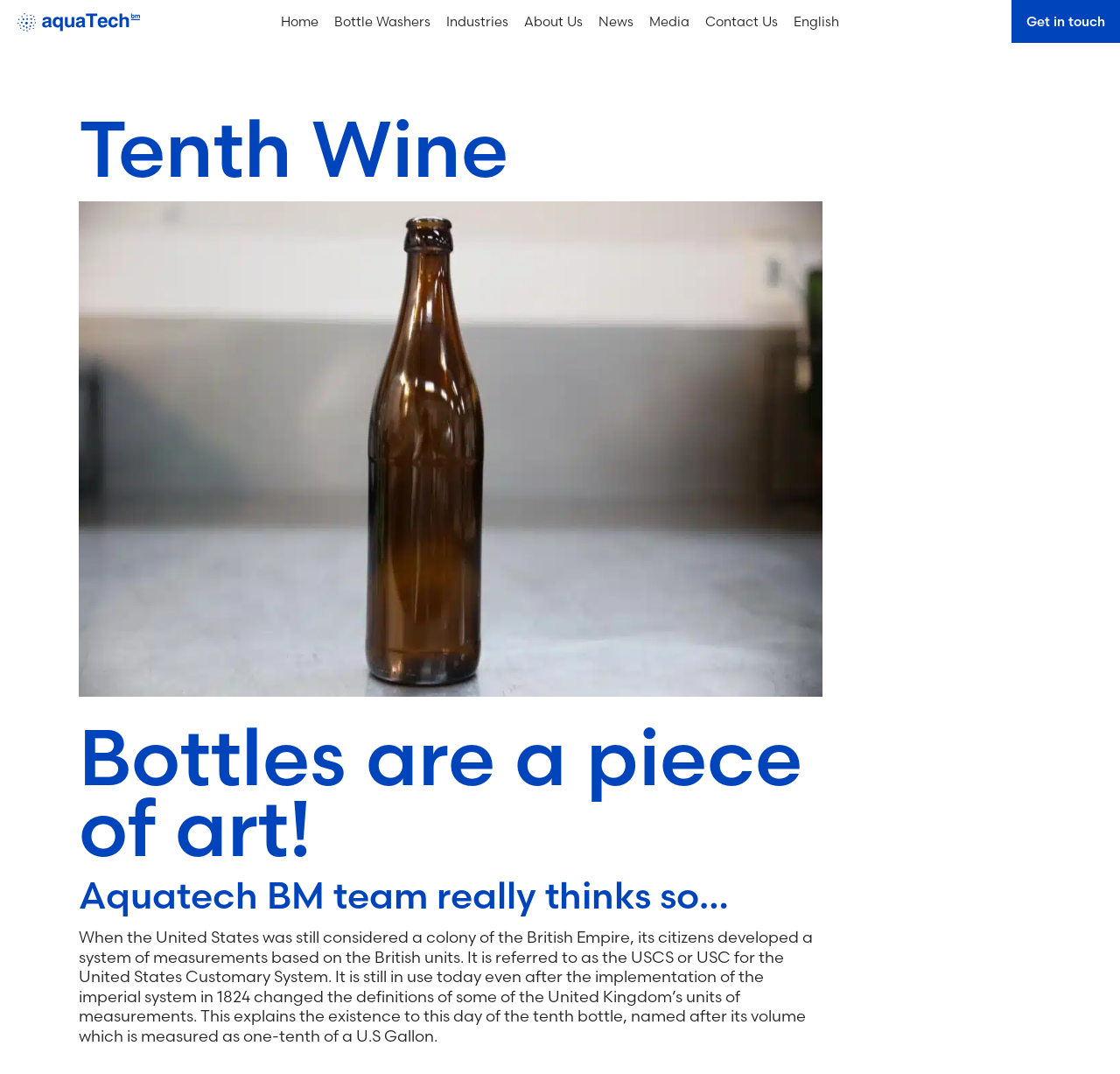Please provide a detailed answer to the question below by examining the image:
How many links are in the top navigation bar?

The number of links in the top navigation bar is obtained by counting the link elements with y-coordinates close to 0, which are 'Home', 'Bottle Washers', 'Industries', 'About Us', 'News', 'Media', 'Contact Us', 'English', and 'Get in touch'.